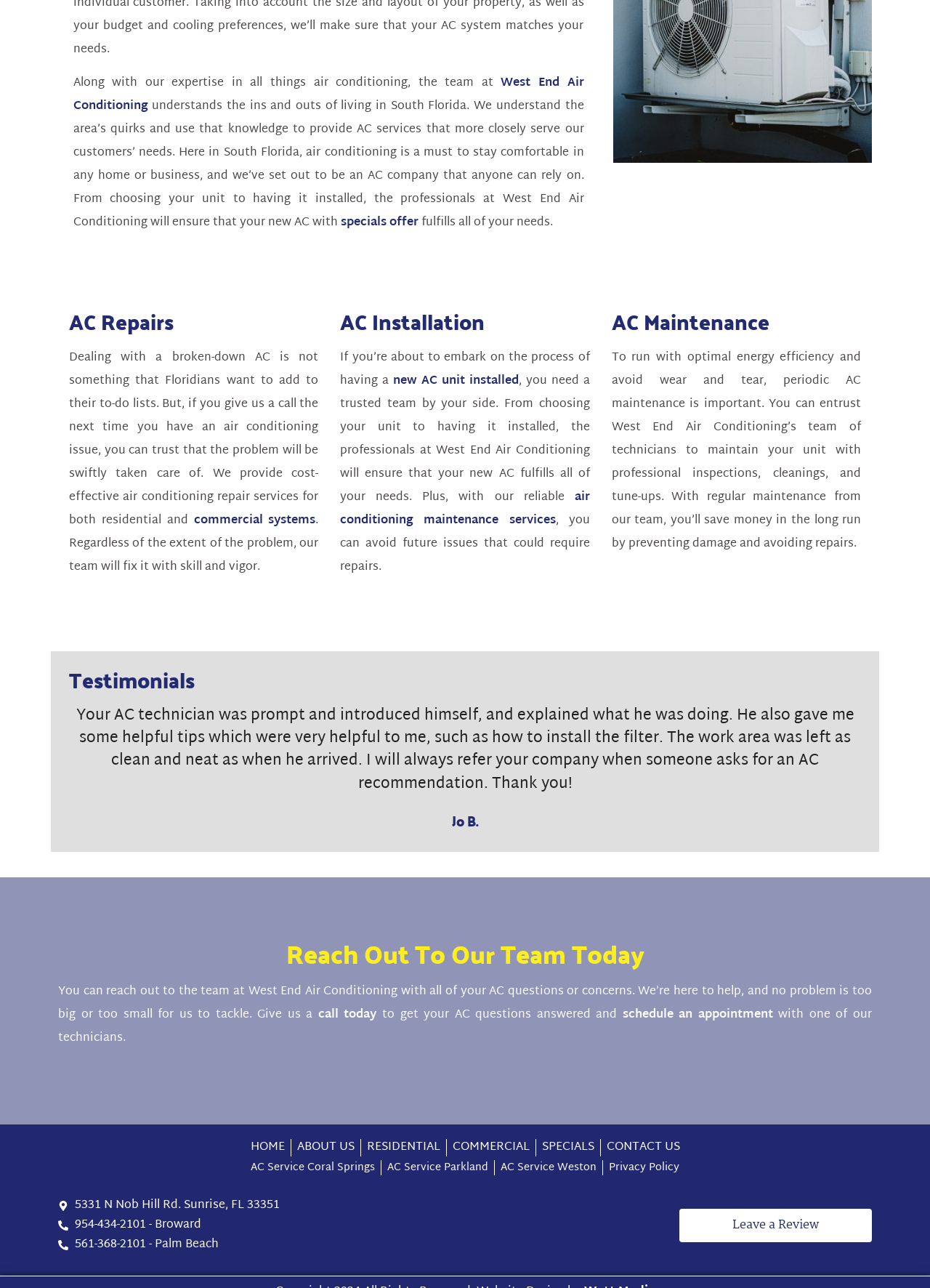From the given element description: "Full item page", find the bounding box for the UI element. Provide the coordinates as four float numbers between 0 and 1, in the order [left, top, right, bottom].

None